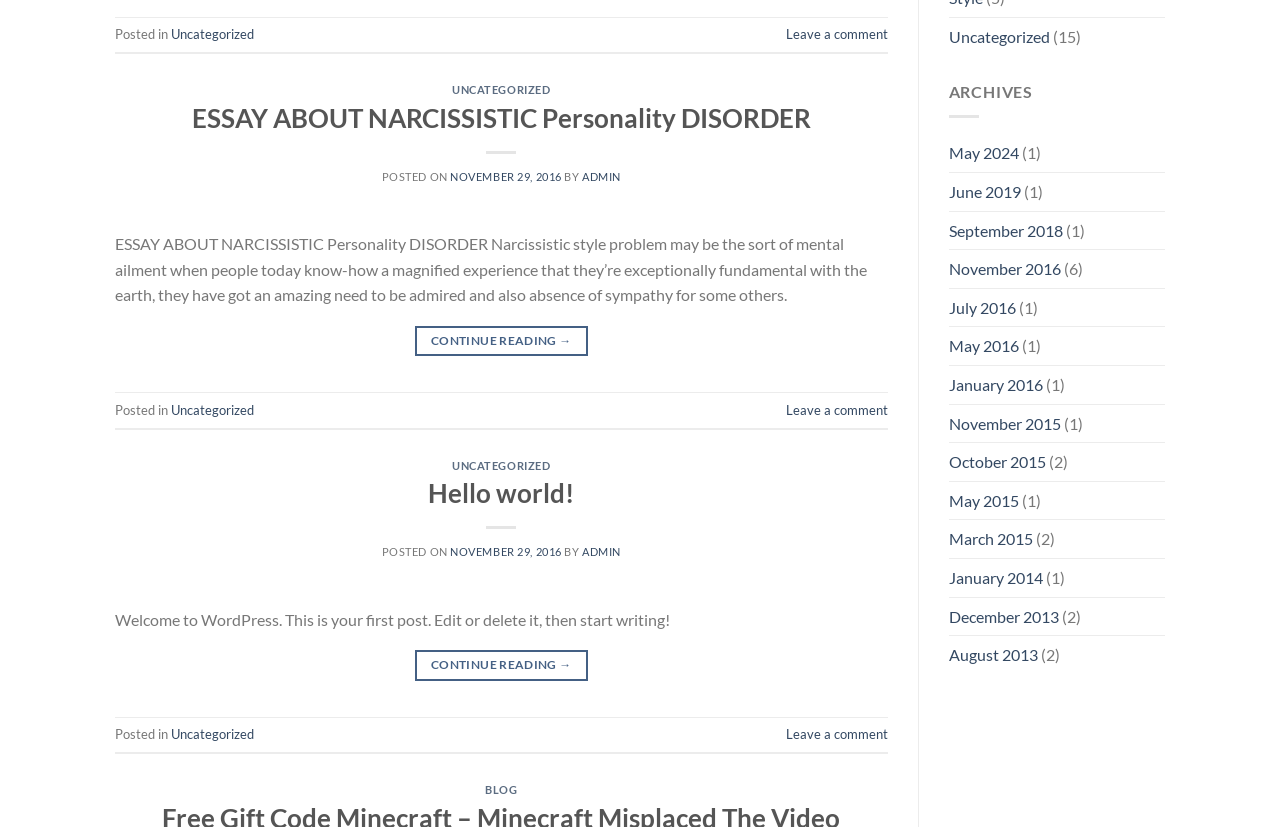What is the title of the second post?
Analyze the screenshot and provide a detailed answer to the question.

The second post has a heading 'Hello world!' which indicates that the title of the post is 'Hello world!'.